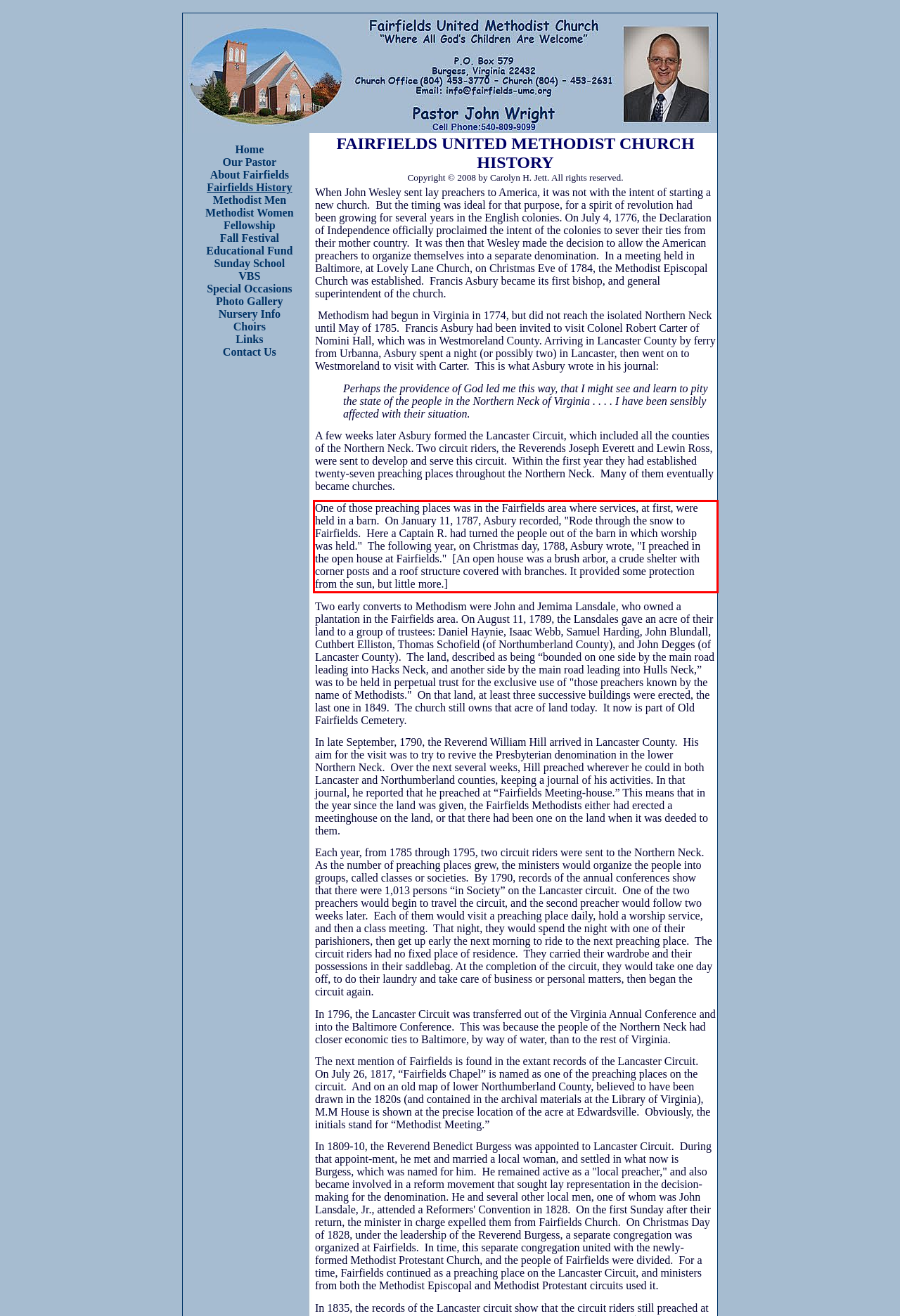Within the screenshot of the webpage, locate the red bounding box and use OCR to identify and provide the text content inside it.

One of those preaching places was in the Fairfields area where services, at first, were held in a barn. On January 11, 1787, Asbury recorded, "Rode through the snow to Fairfields. Here a Captain R. had turned the people out of the barn in which worship was held." The following year, on Christmas day, 1788, Asbury wrote, "I preached in the open house at Fairfields." [An open house was a brush arbor, a crude shelter with corner posts and a roof structure covered with branches. It provided some protection from the sun, but little more.]